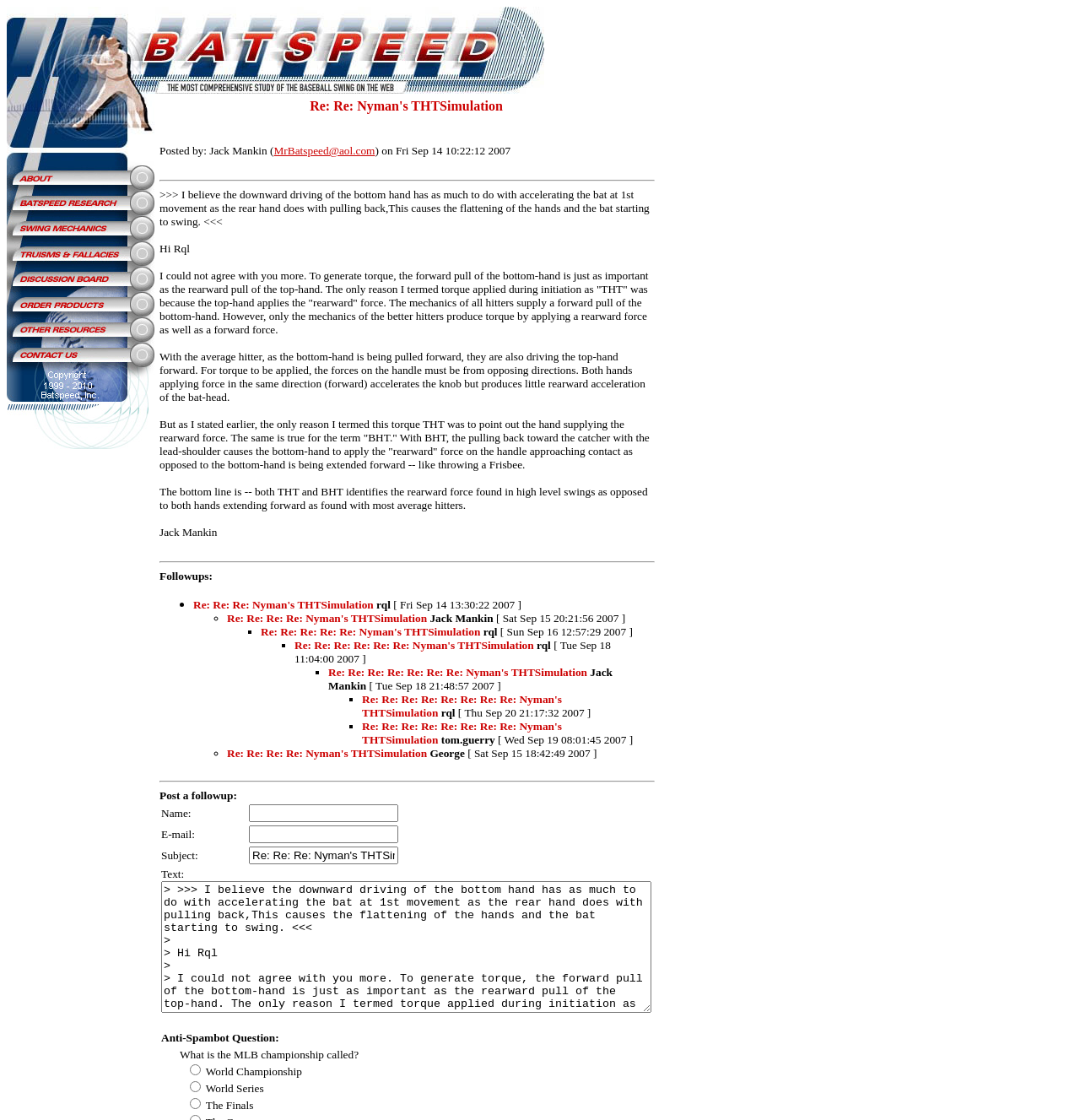What is the format of the 'Video' section?
Give a single word or phrase answer based on the content of the image.

Link to video